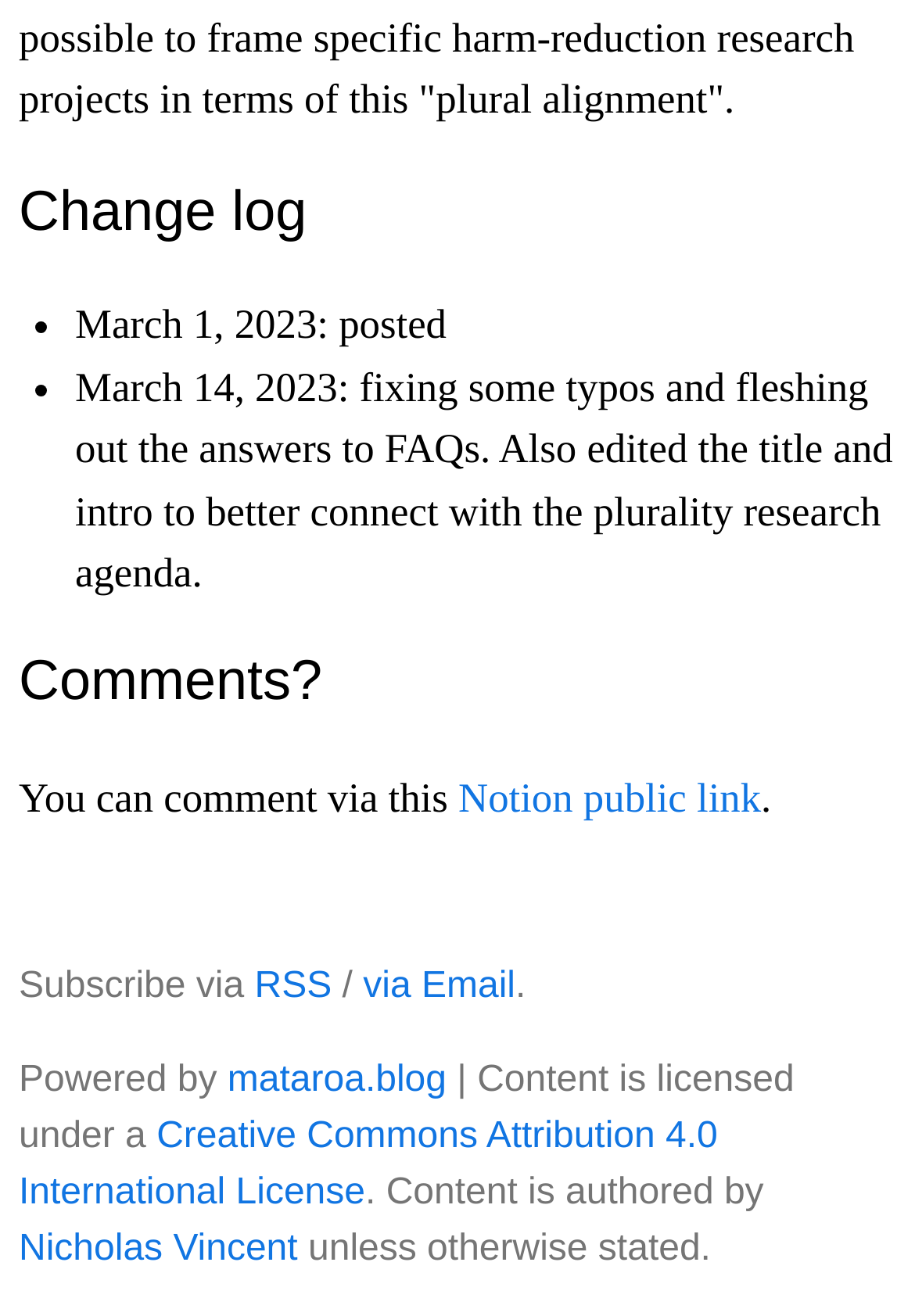What is the date of the latest change?
Based on the screenshot, provide a one-word or short-phrase response.

March 14, 2023